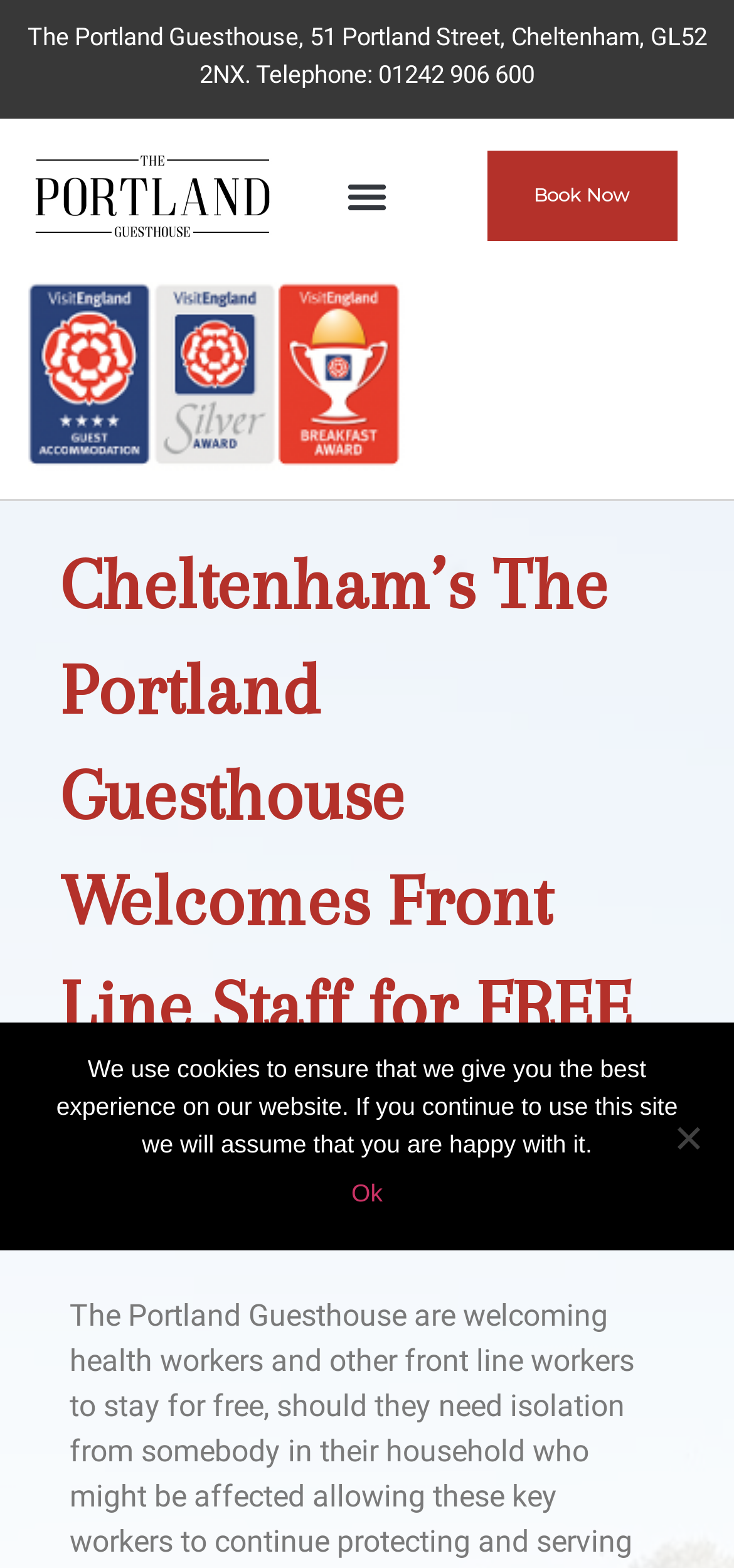Please reply with a single word or brief phrase to the question: 
What is the purpose of the 'Book Now' link?

To book a room